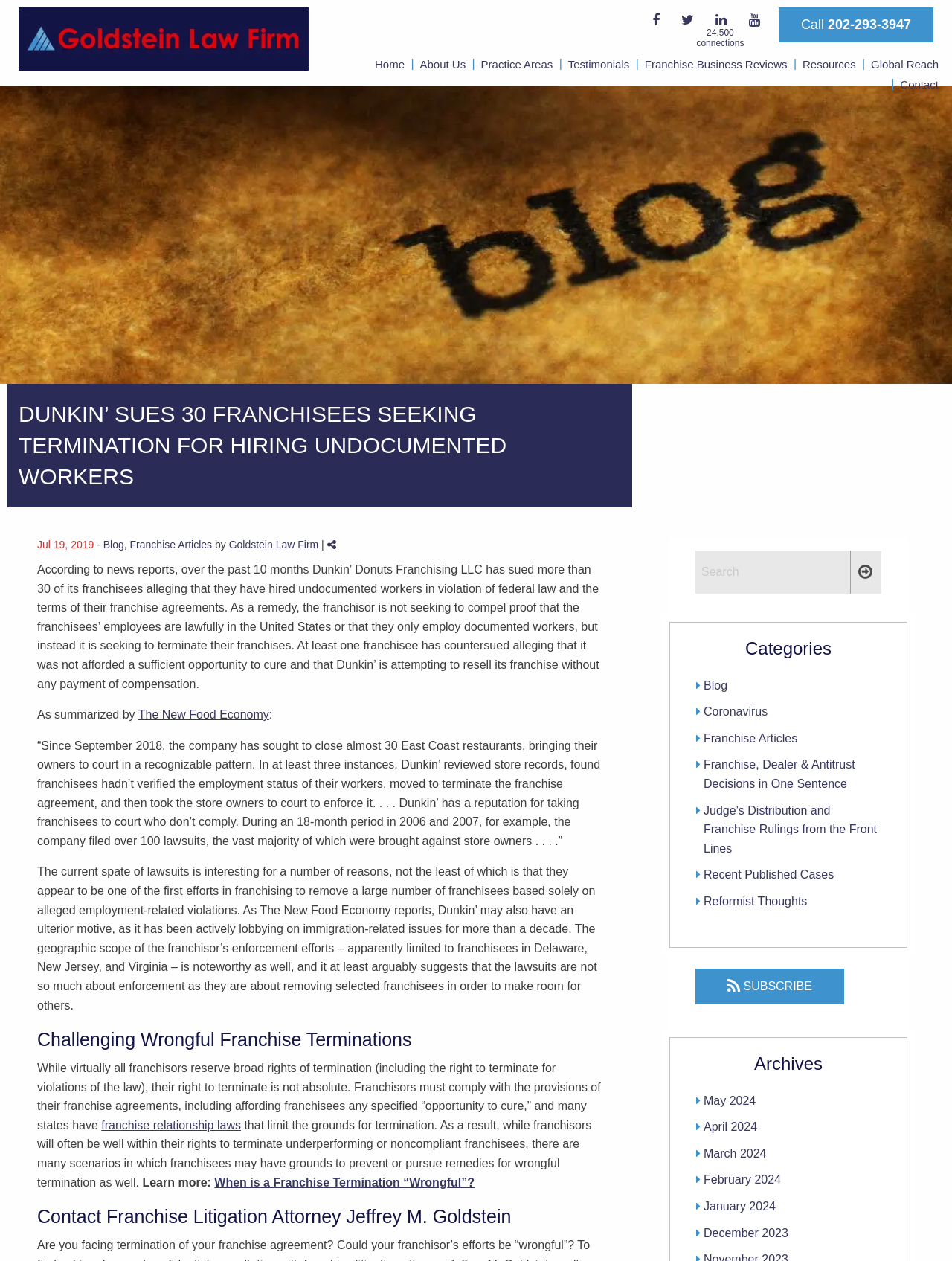Refer to the screenshot and answer the following question in detail:
What is the reason for Dunkin' suing its franchisees?

I found the answer by reading the main content of the webpage, which states 'Dunkin’ Donuts Franchising LLC has sued more than 30 of its franchisees alleging that they have hired undocumented workers in violation of federal law and the terms of their franchise agreements'.